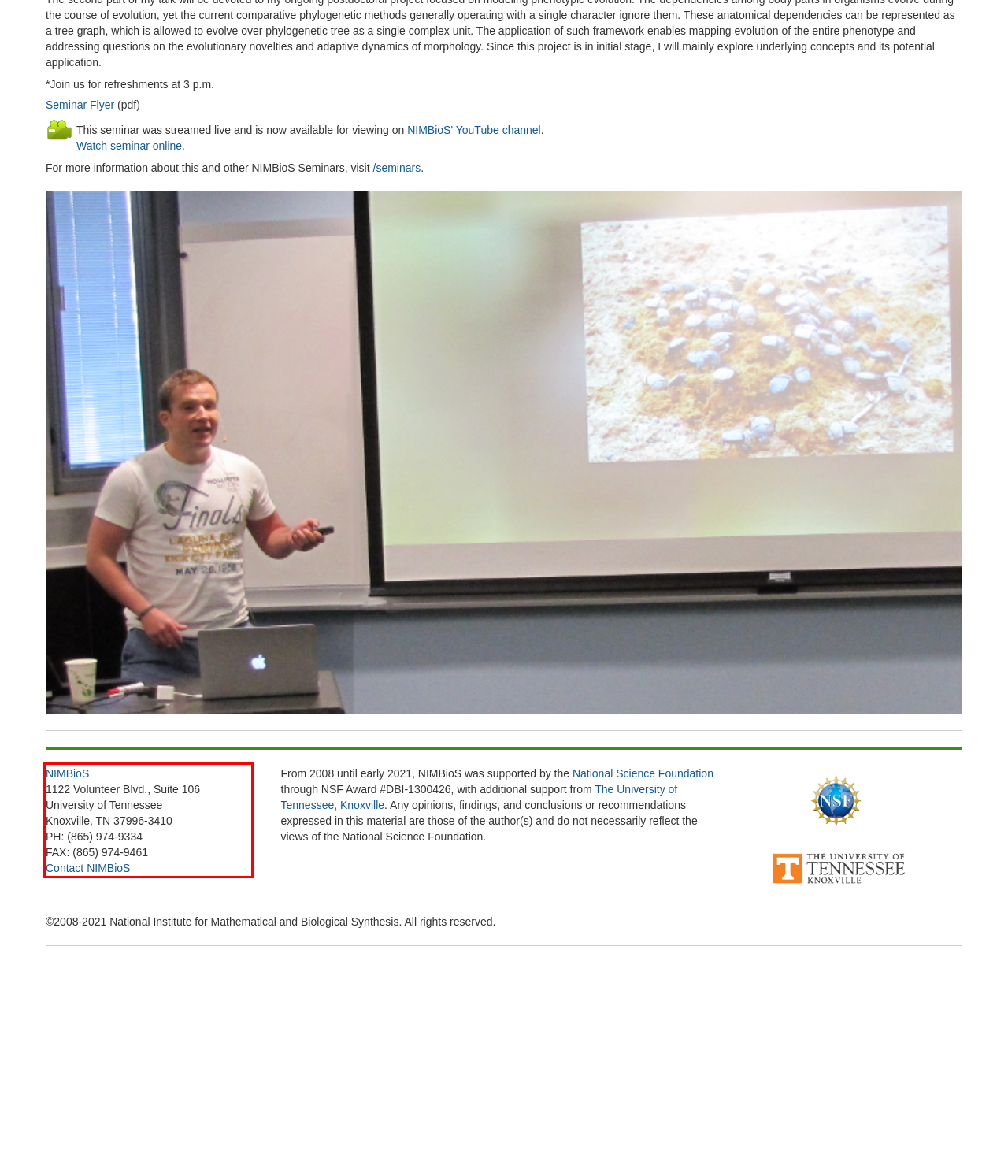Please take the screenshot of the webpage, find the red bounding box, and generate the text content that is within this red bounding box.

NIMBioS 1122 Volunteer Blvd., Suite 106 University of Tennessee Knoxville, TN 37996-3410 PH: (865) 974-9334 FAX: (865) 974-9461 Contact NIMBioS